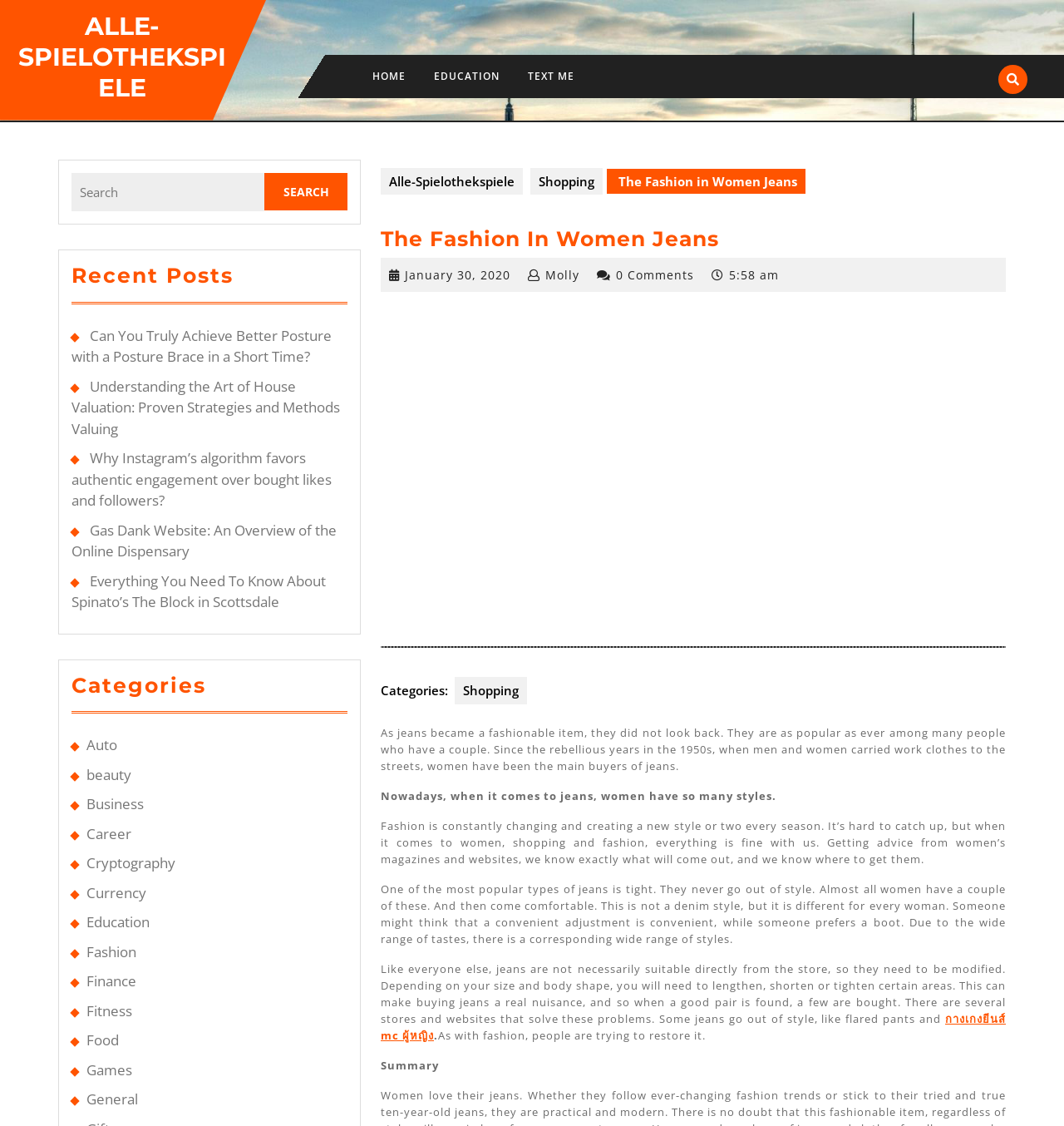Carefully examine the image and provide an in-depth answer to the question: What is the author's name of the article 'The Fashion in Women Jeans'?

The author's name is mentioned as 'Molly' in the article 'The Fashion in Women Jeans', which is indicated by the link 'Molly' below the article title.